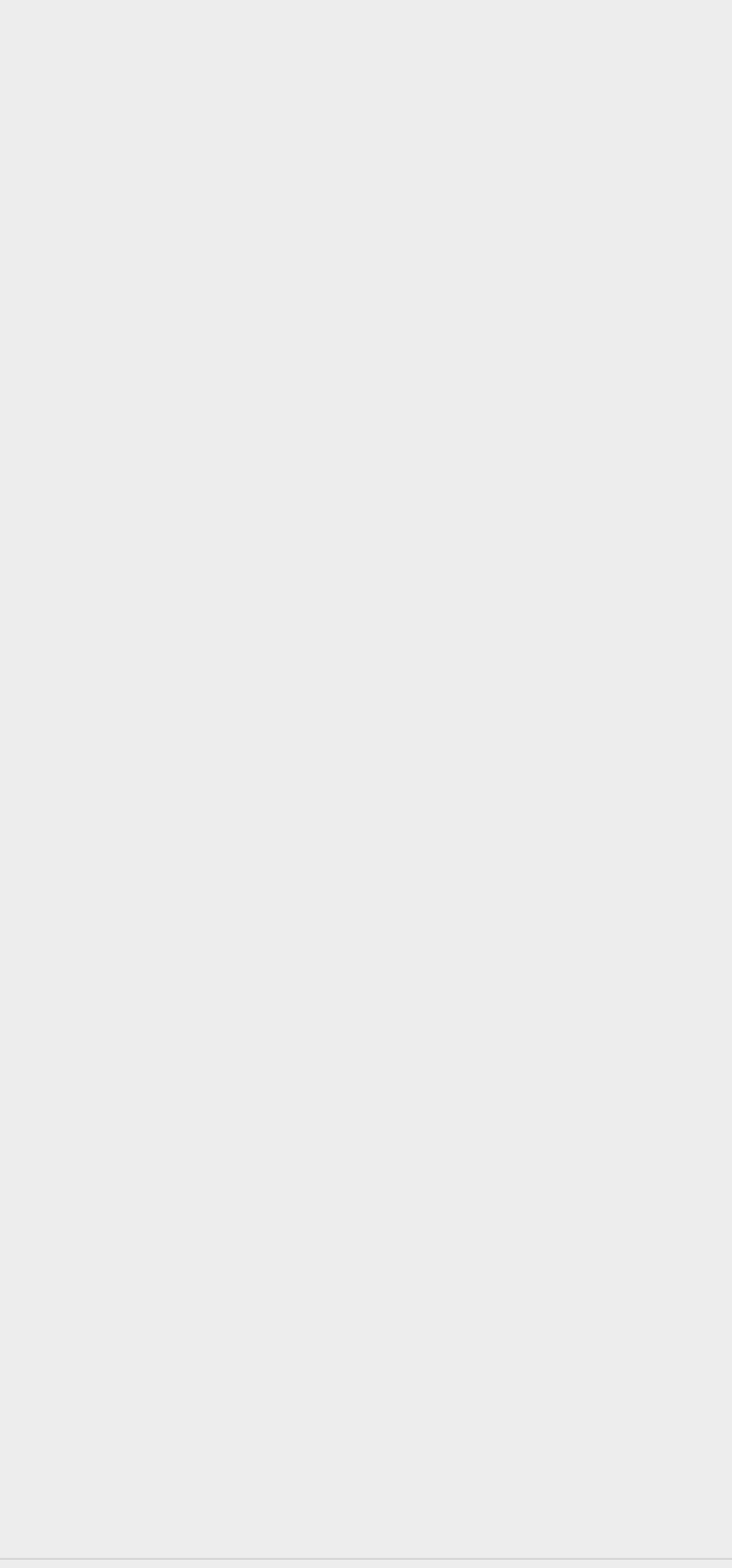Provide the bounding box coordinates of the UI element this sentence describes: "Privacy Policy".

[0.051, 0.701, 0.292, 0.72]